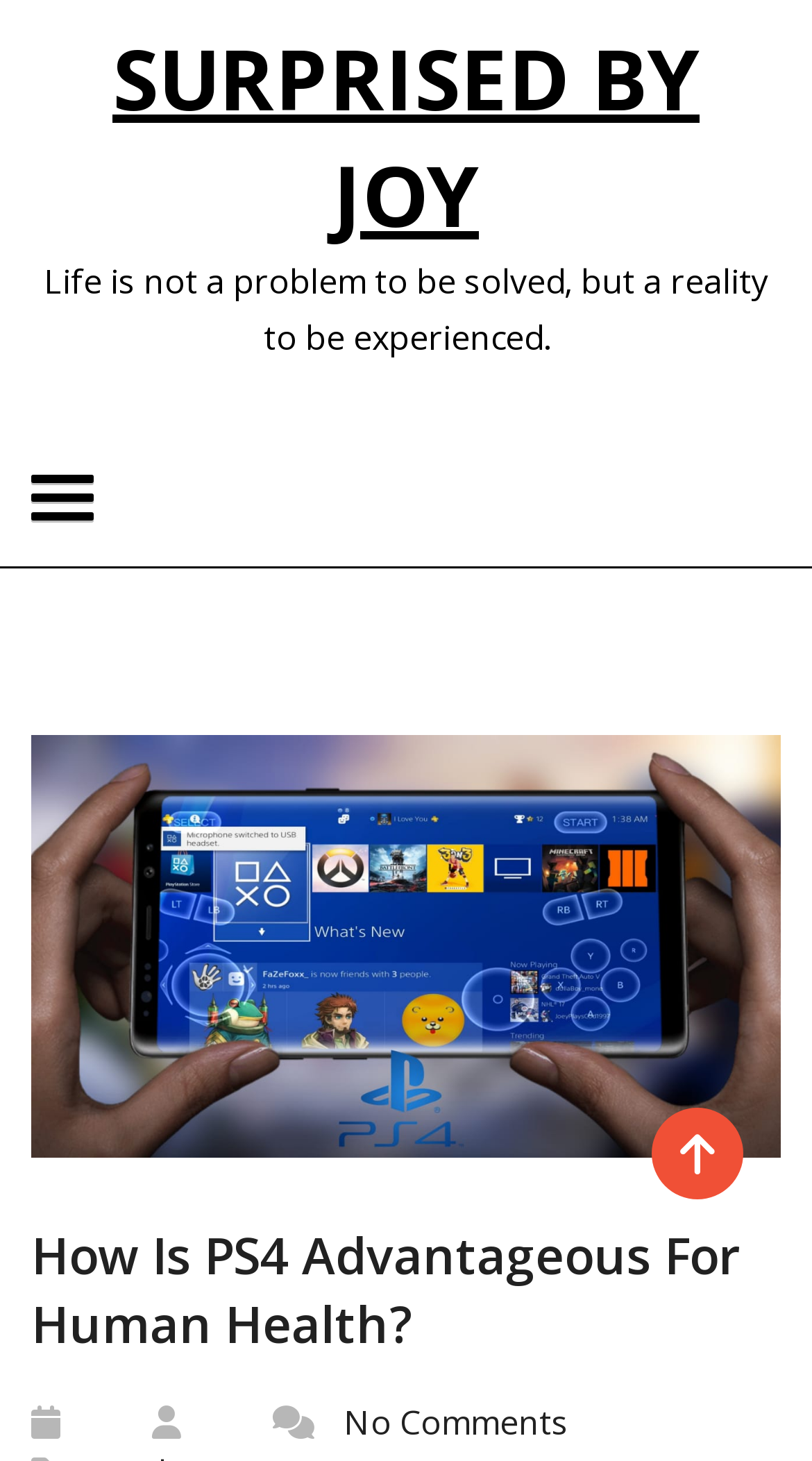Produce an elaborate caption capturing the essence of the webpage.

The webpage is titled "How Is PS4 Advantageous For Human Health? – Surprised by Joy" and appears to be a blog post or article. At the top, there is a large heading that reads "SURPRISED BY JOY" in bold font, with a link to the same text below it. 

Below the heading, there is a quote that says "Life is not a problem to be solved, but a reality to be experienced." This quote takes up a significant portion of the top section of the page.

Further down, there is another heading that reads "How Is PS4 Advantageous For Human Health?" which is likely the title of the article. 

At the bottom of the page, there are a few links and icons. On the left side, there is a Facebook icon represented by the Unicode character "\uf062". On the right side, there is a link with a Unicode character "\uf007" which may represent a search or magnifying glass icon. Next to this icon, there is a text that says "No Comments", indicating that there are no comments on the article.